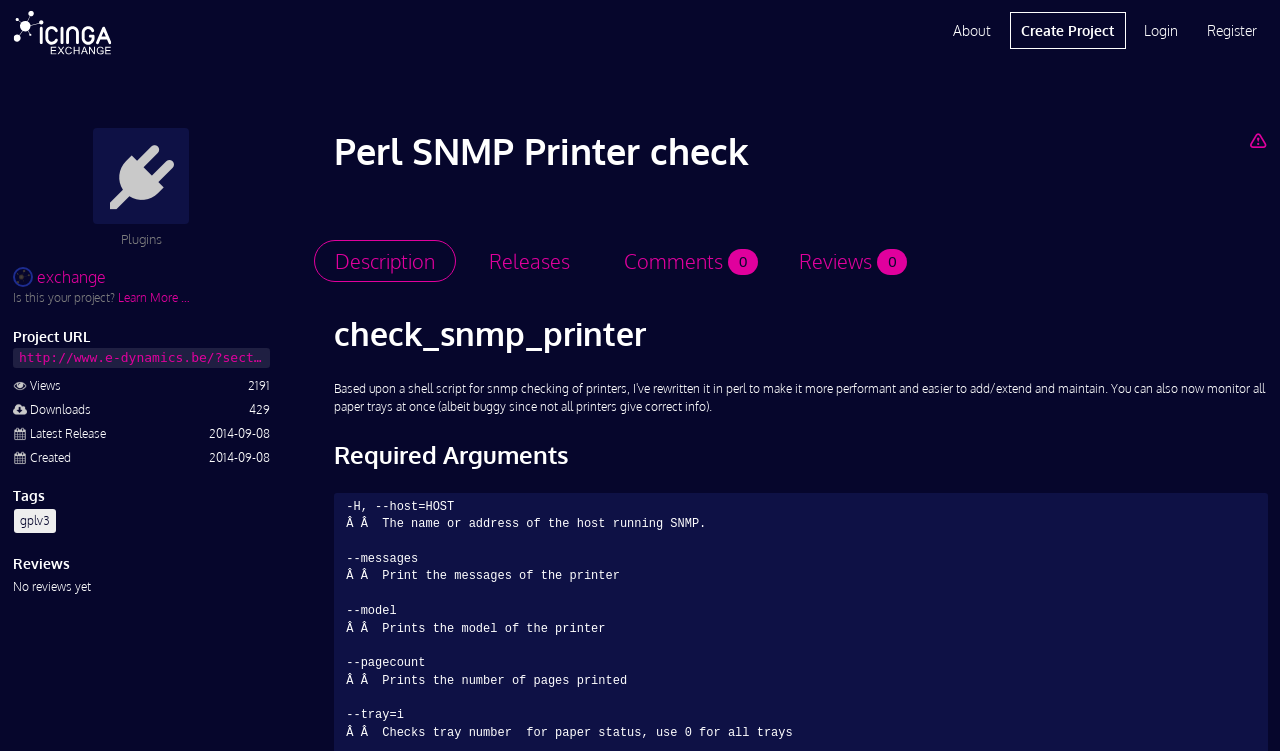Please identify the bounding box coordinates of the clickable region that I should interact with to perform the following instruction: "Click on the 'Play Online Casino Uk Sports Wagering' post". The coordinates should be expressed as four float numbers between 0 and 1, i.e., [left, top, right, bottom].

None